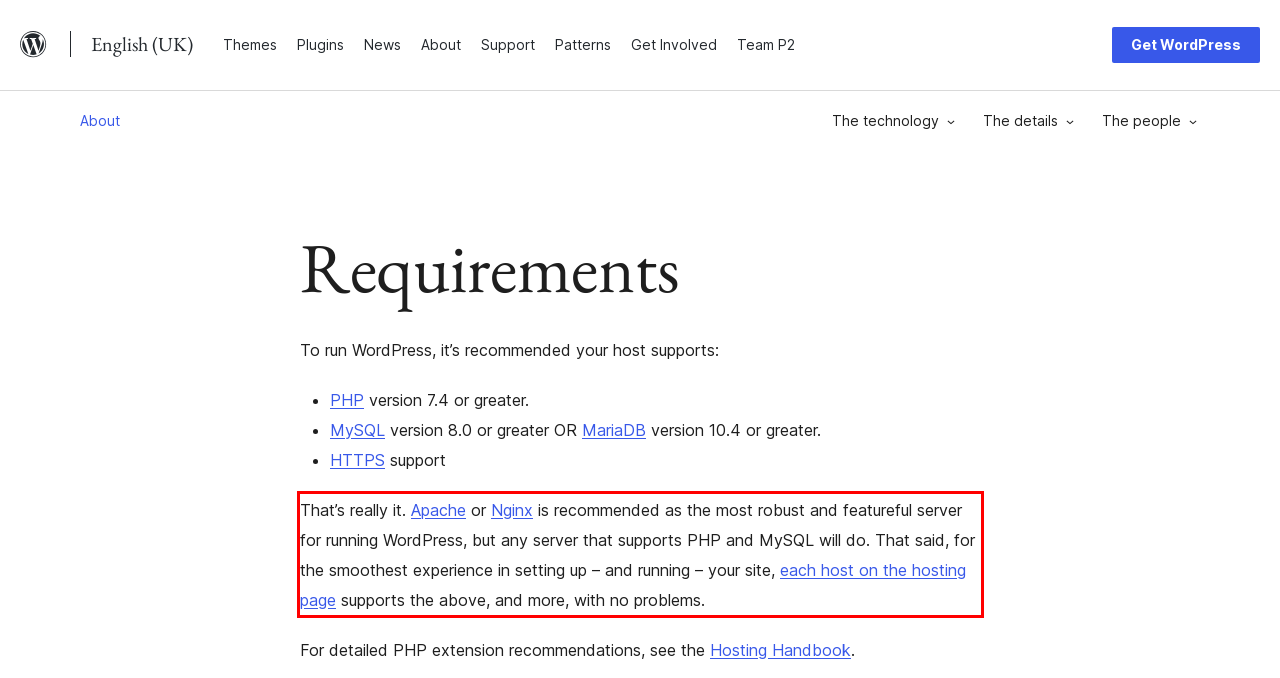View the screenshot of the webpage and identify the UI element surrounded by a red bounding box. Extract the text contained within this red bounding box.

That’s really it. Apache or Nginx is recommended as the most robust and featureful server for running WordPress, but any server that supports PHP and MySQL will do. That said, for the smoothest experience in setting up – and running – your site, each host on the hosting page supports the above, and more, with no problems.